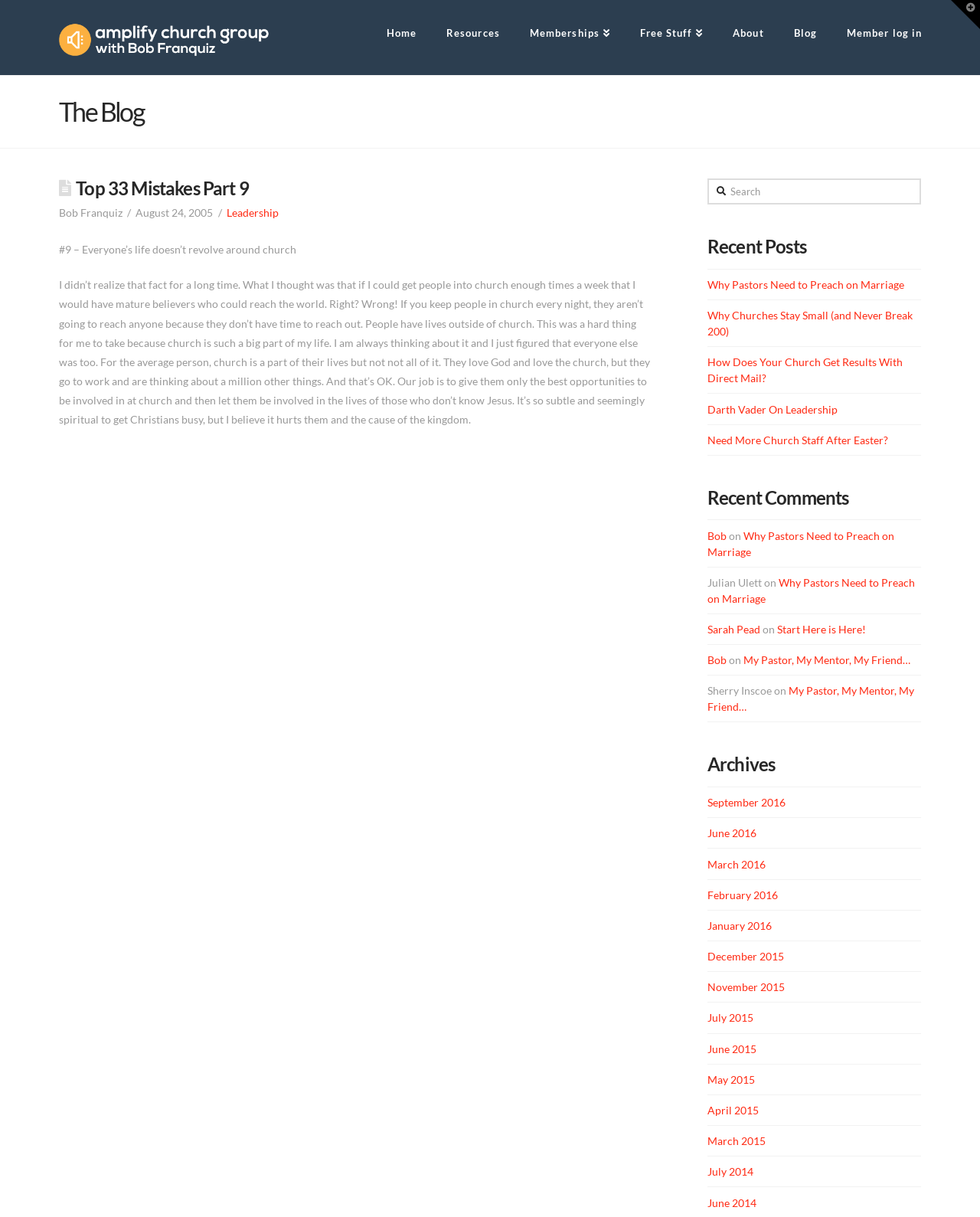Locate the bounding box coordinates of the clickable part needed for the task: "Click on the 'Home' link".

[0.379, 0.0, 0.44, 0.062]